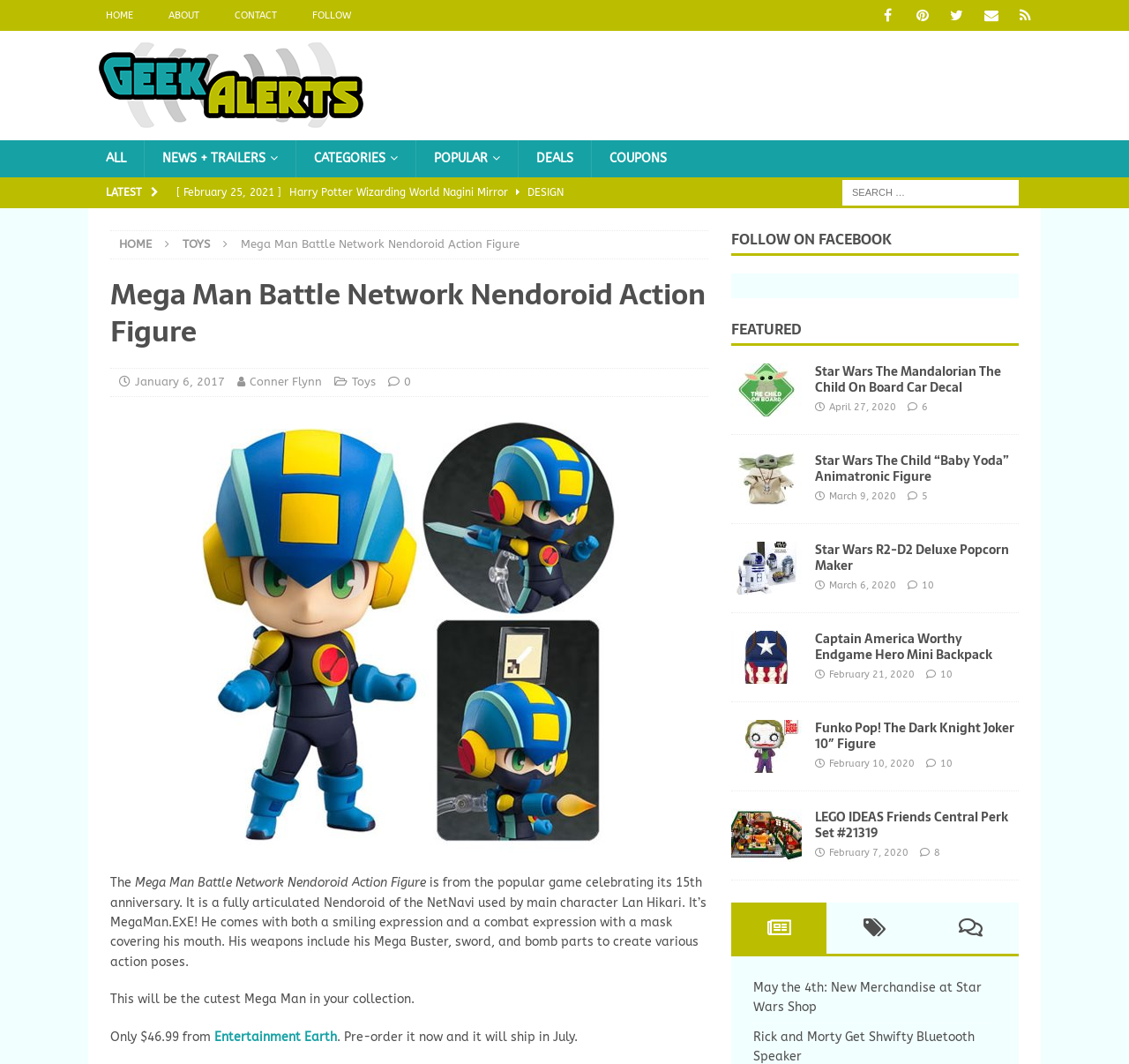Find the bounding box coordinates for the element that must be clicked to complete the instruction: "View Mega Man Battle Network Nendoroid Action Figure details". The coordinates should be four float numbers between 0 and 1, indicated as [left, top, right, bottom].

[0.213, 0.223, 0.46, 0.236]